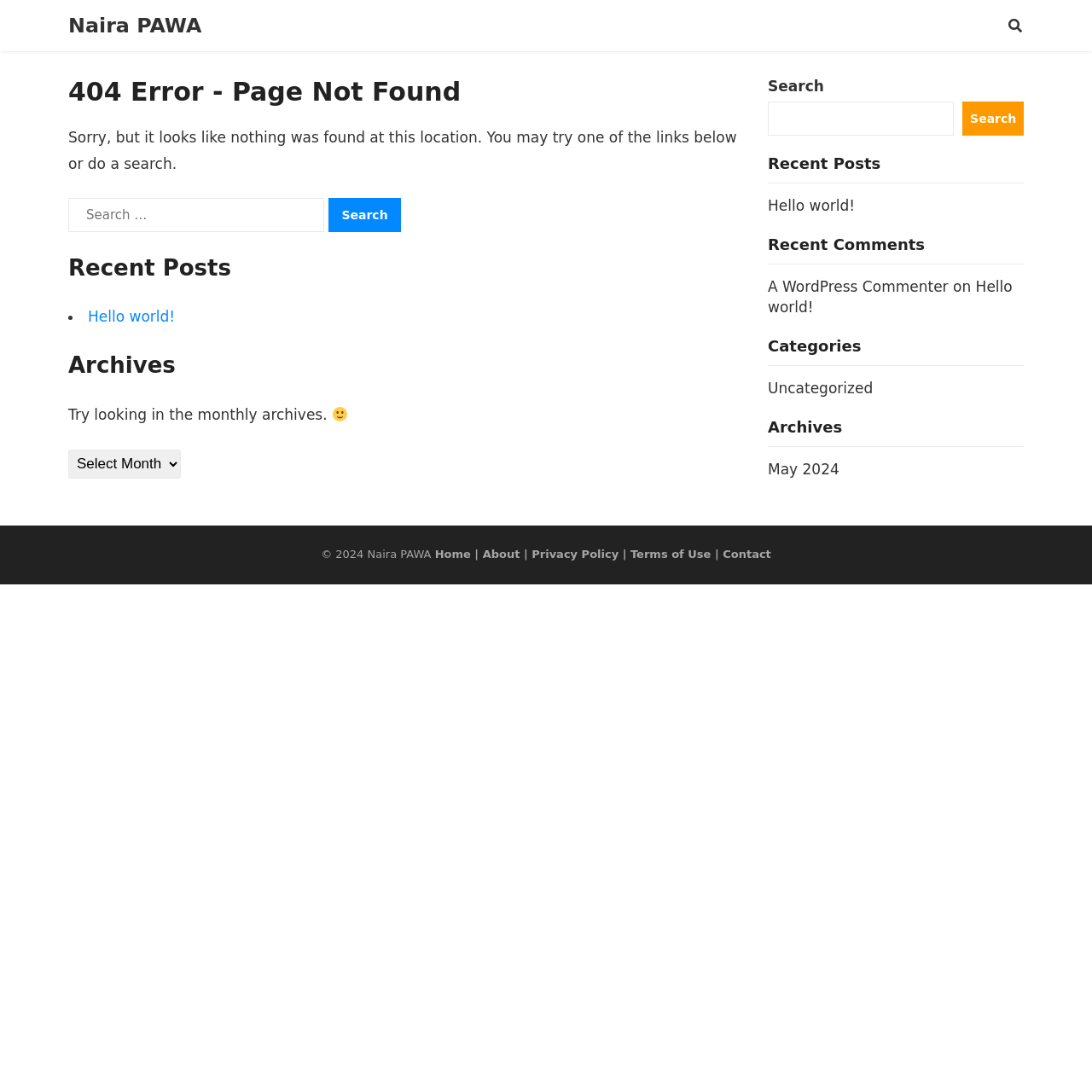Determine the bounding box coordinates of the section to be clicked to follow the instruction: "Search in the sidebar". The coordinates should be given as four float numbers between 0 and 1, formatted as [left, top, right, bottom].

[0.703, 0.093, 0.874, 0.124]